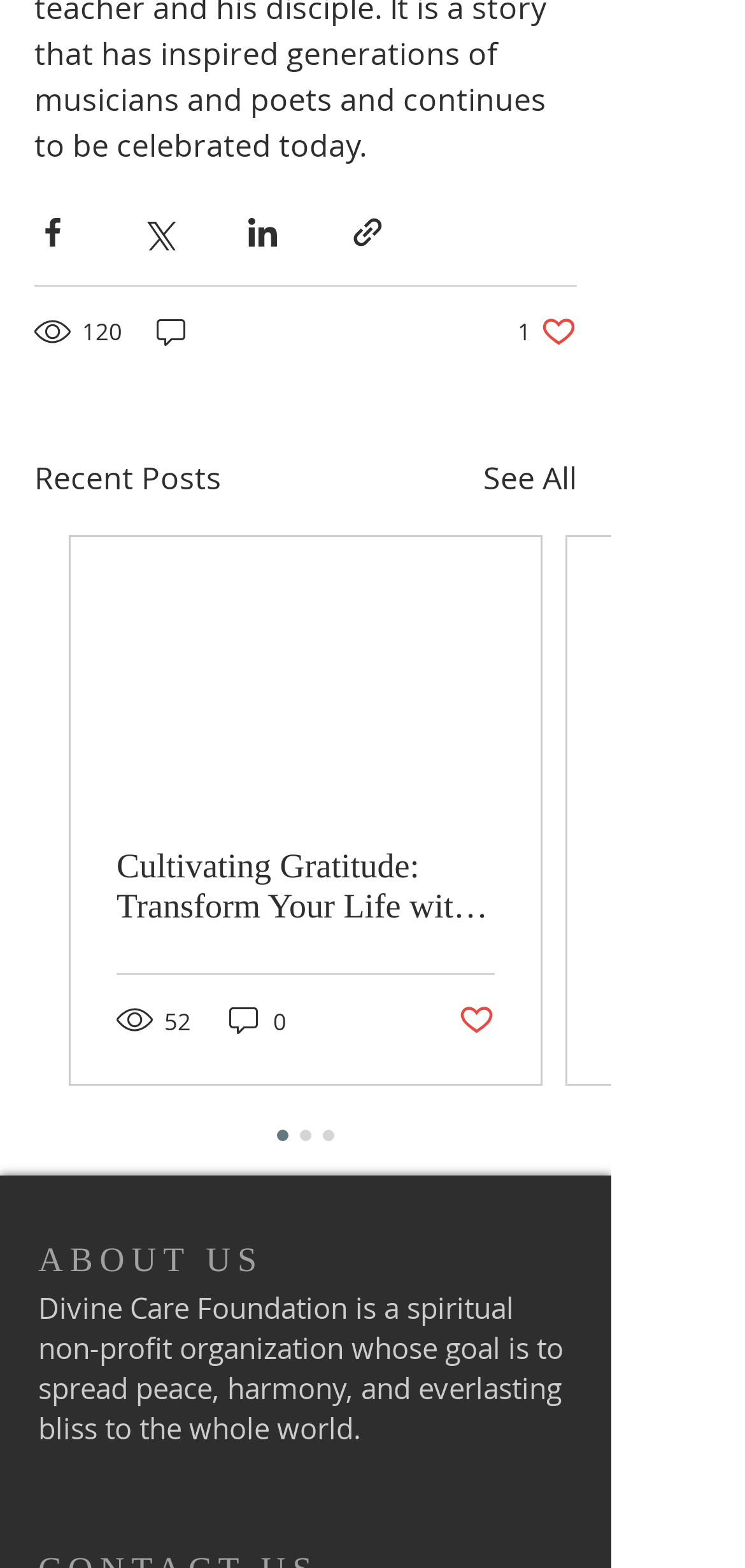What is the purpose of the buttons at the top?
Based on the image, respond with a single word or phrase.

Share posts